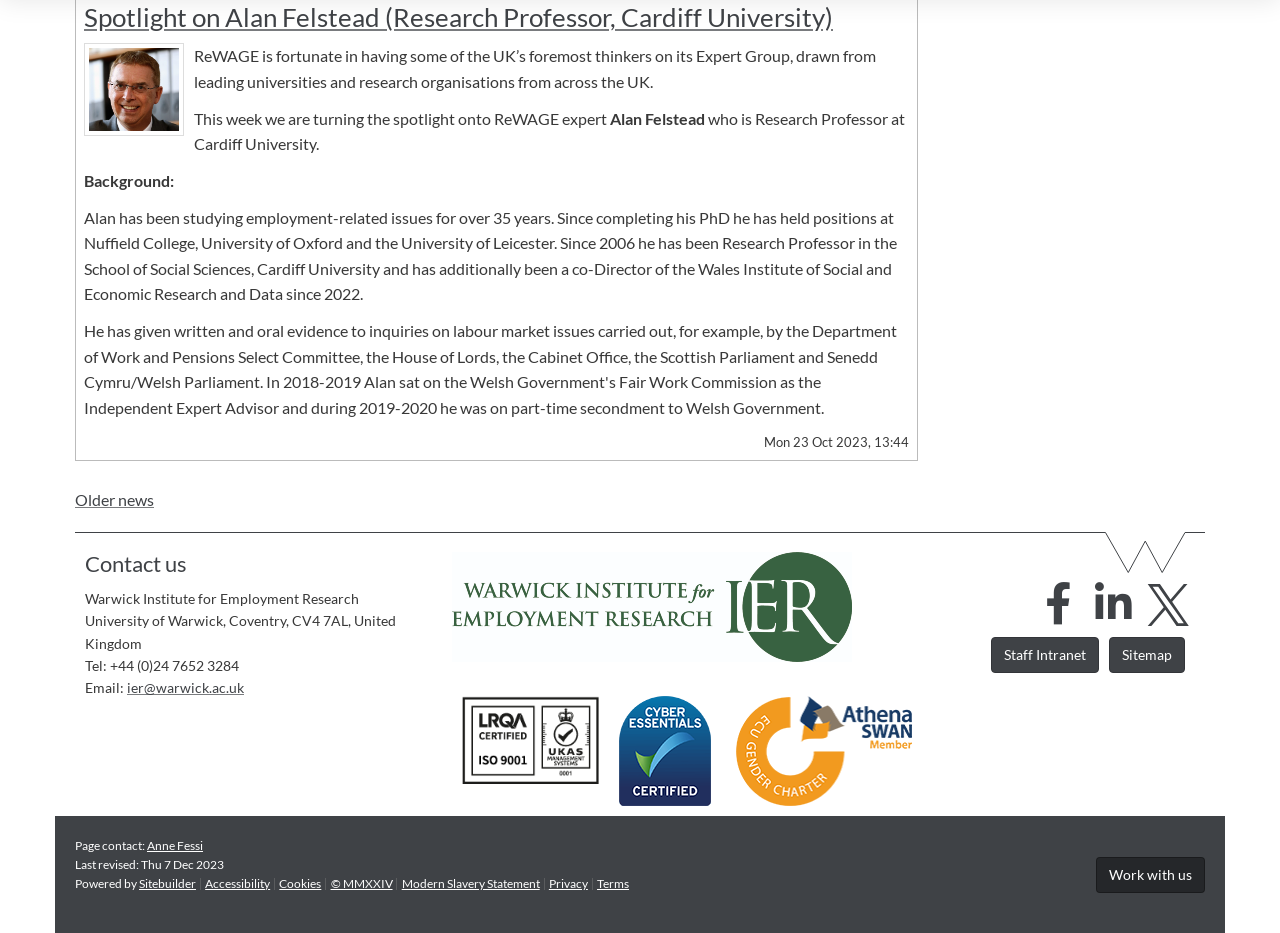Using the given description, provide the bounding box coordinates formatted as (top-left x, top-left y, bottom-right x, bottom-right y), with all values being floating point numbers between 0 and 1. Description: Privacy

[0.429, 0.939, 0.459, 0.955]